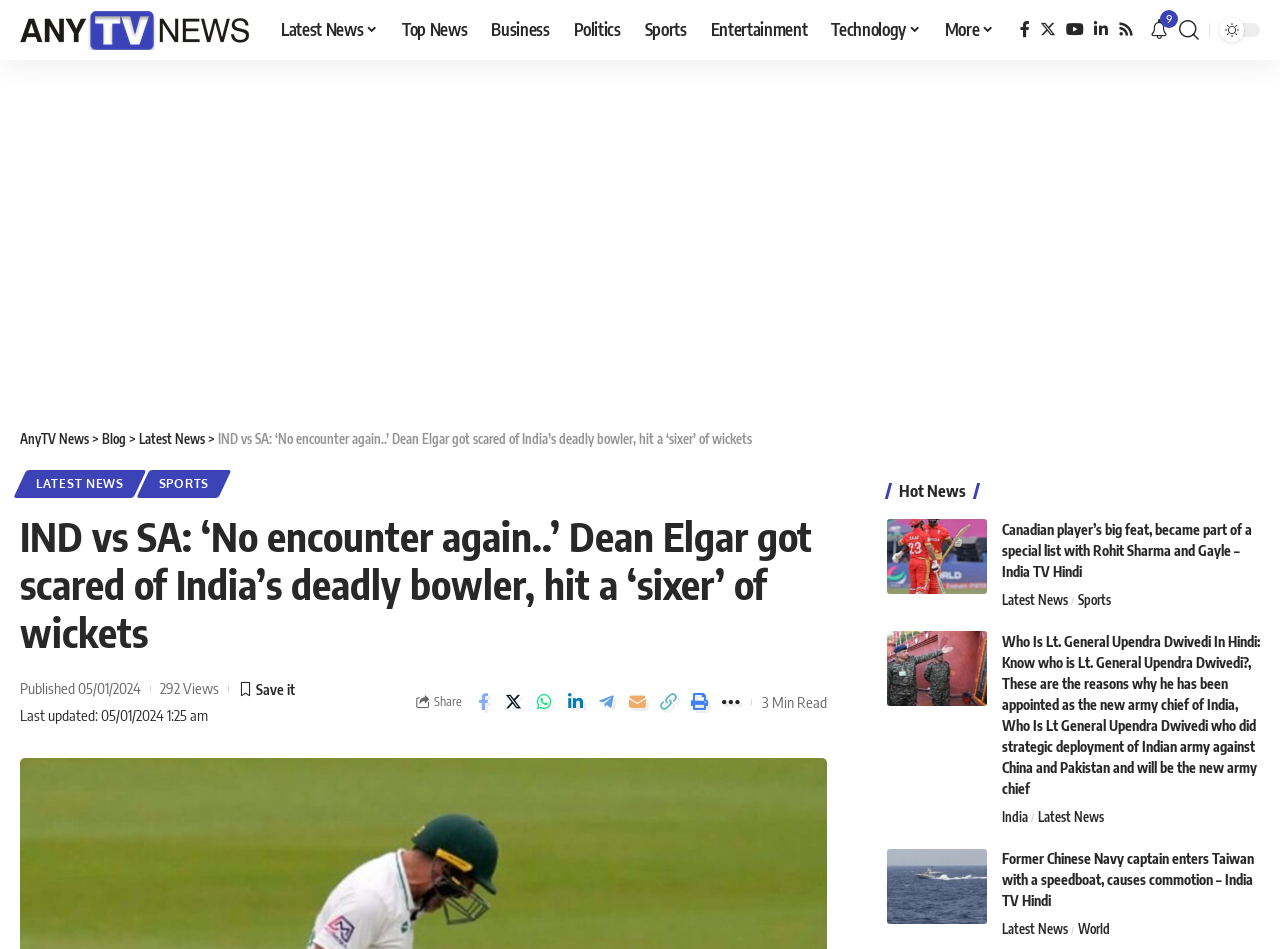What is the name of the news website?
Look at the image and respond with a one-word or short phrase answer.

AnyTV News